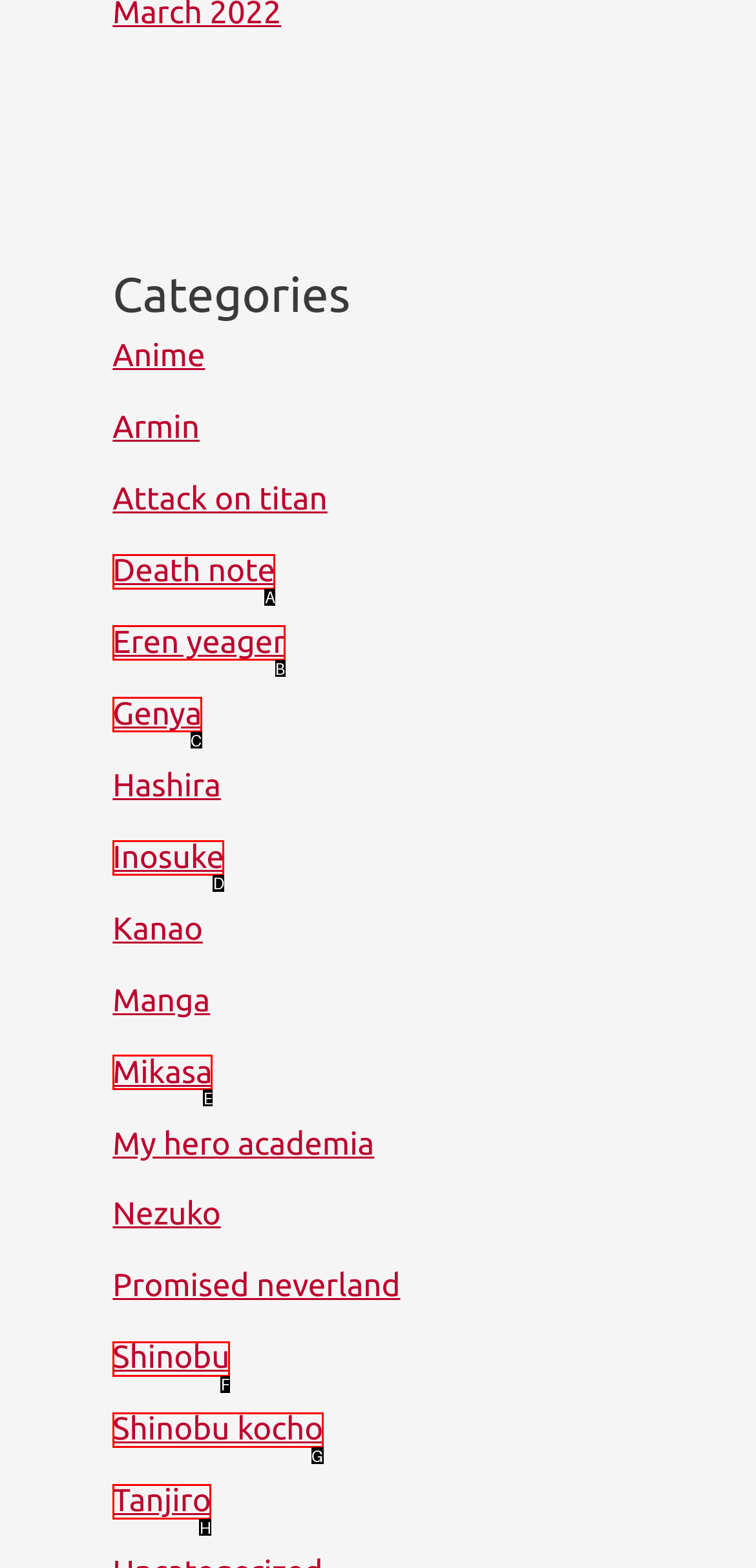Pick the HTML element that corresponds to the description: Eren yeager
Answer with the letter of the correct option from the given choices directly.

B